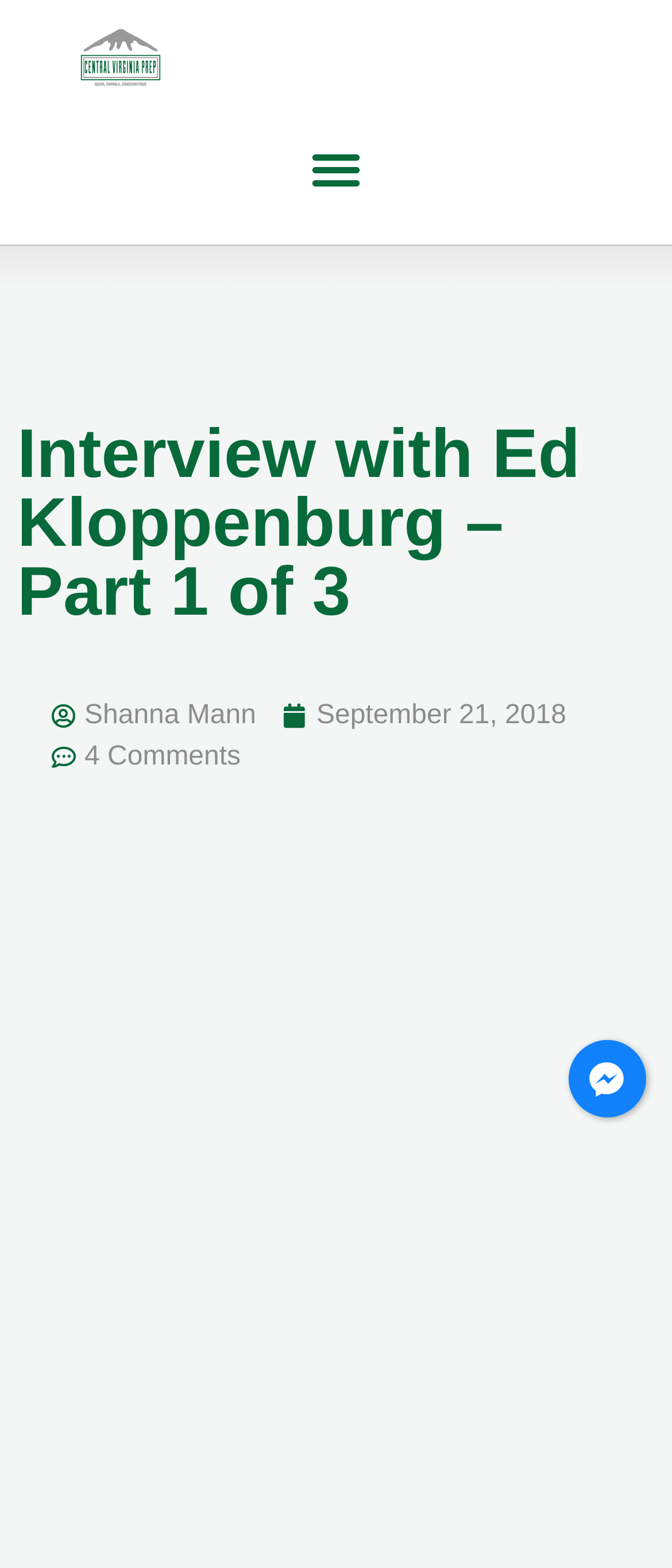Identify the main heading of the webpage and provide its text content.

Interview with Ed Kloppenburg – Part 1 of 3